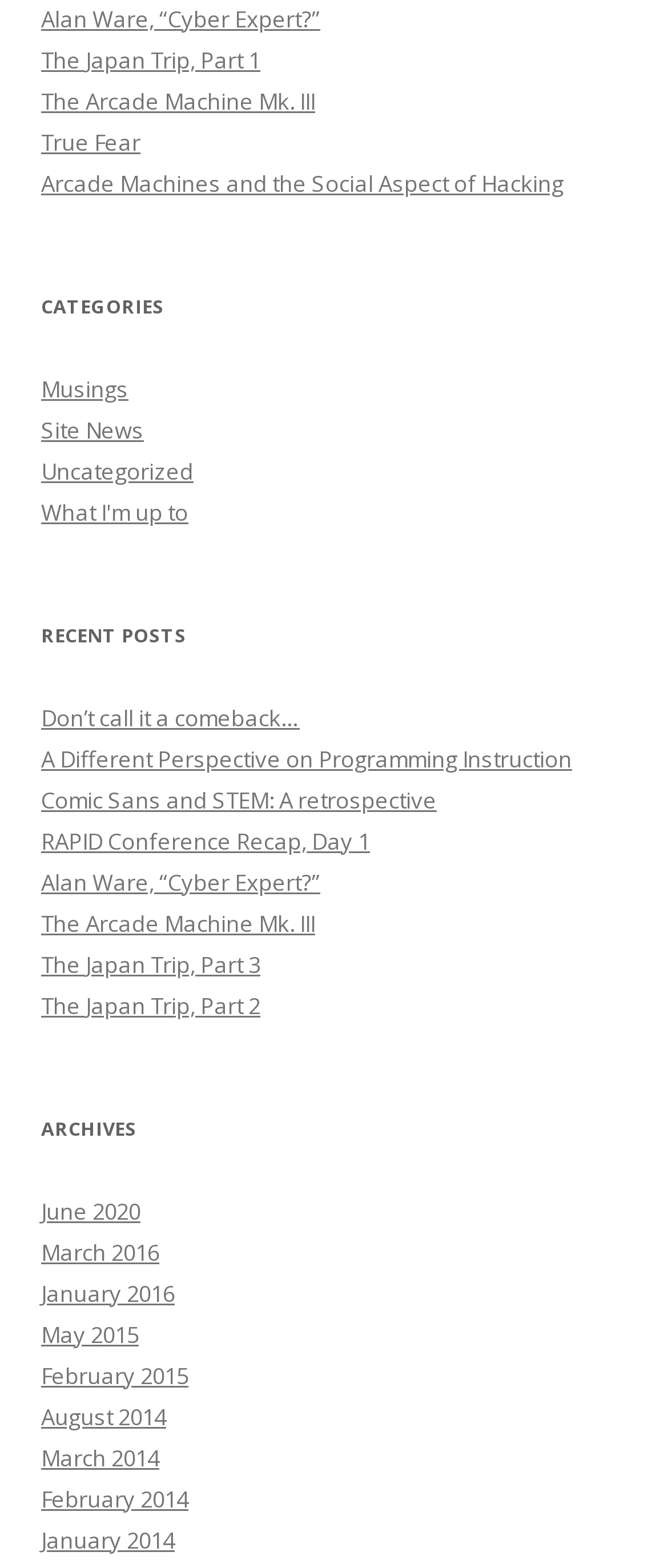Refer to the image and provide an in-depth answer to the question: 
How many archives are there?

I counted the number of links under the 'ARCHIVES' heading, which are 'June 2020', 'March 2016', 'January 2016', 'May 2015', 'February 2015', 'August 2014', 'March 2014', 'February 2014', and 'January 2014'. Therefore, there are 9 archives.